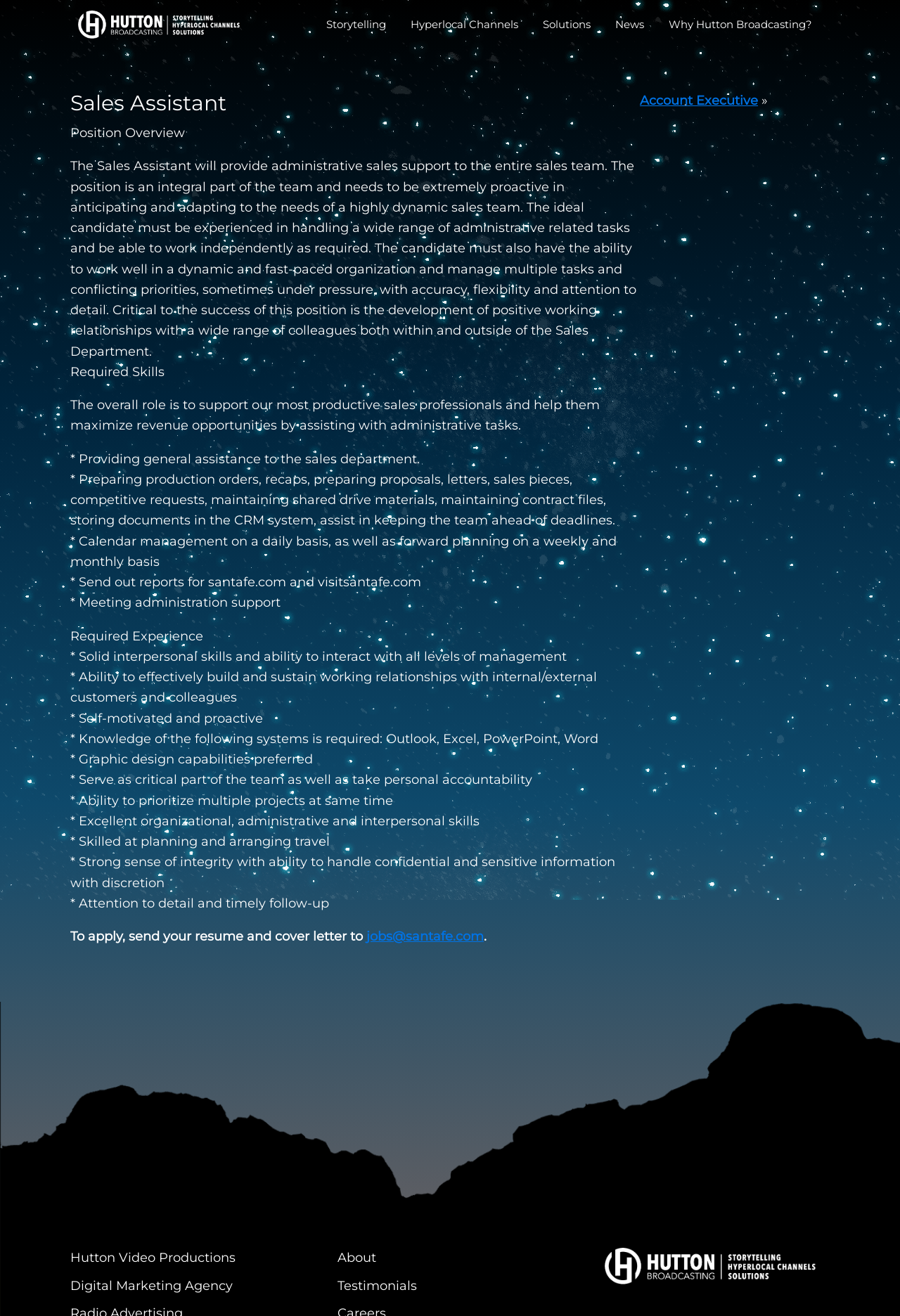How can one apply for the Sales Assistant role?
Using the image provided, answer with just one word or phrase.

Send resume and cover letter to jobs@santafe.com